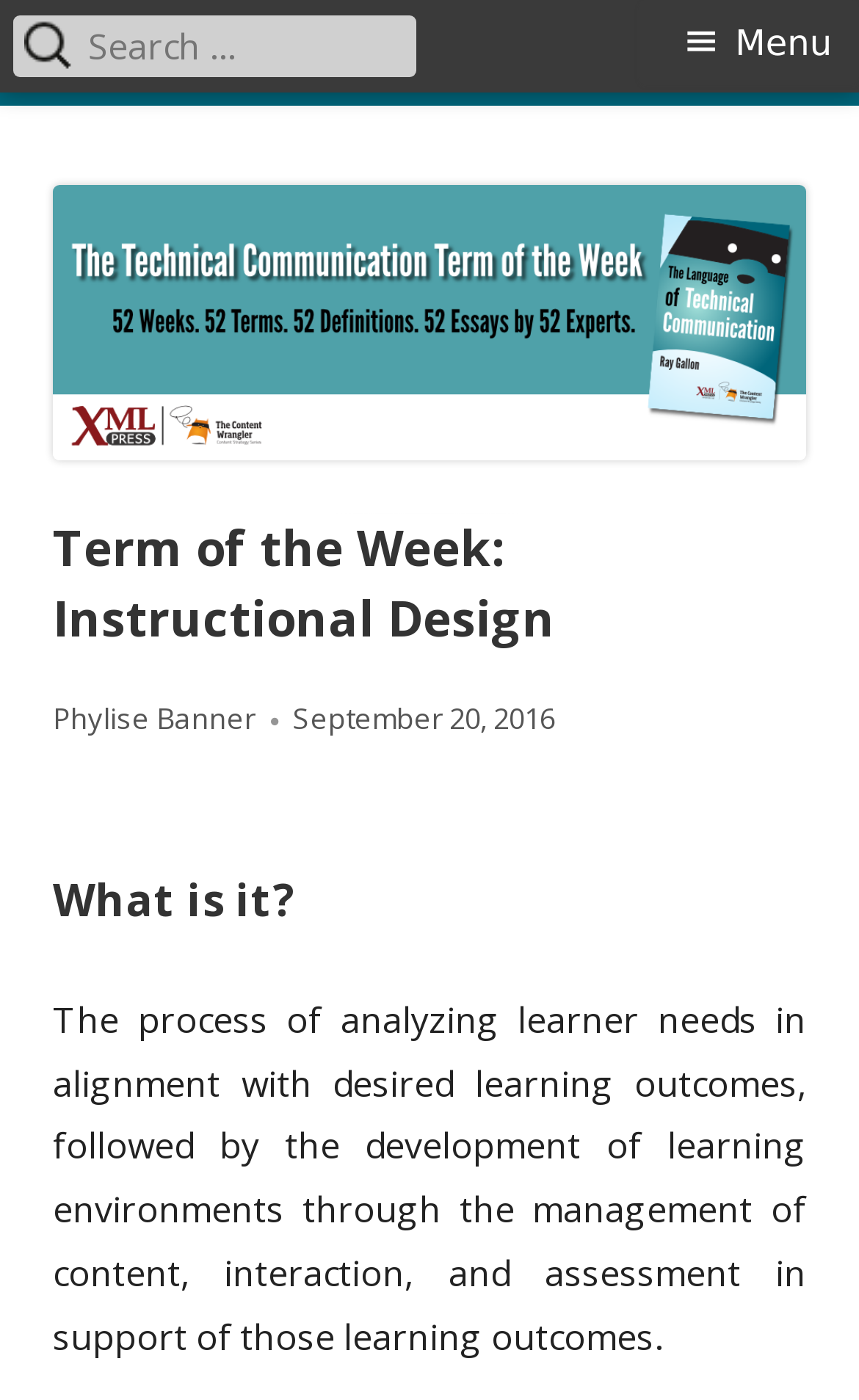Generate a thorough explanation of the webpage's elements.

The webpage is about the "Term of the Week: Instructional Design" in the context of technical communication. At the top, there is a primary menu navigation bar that spans the entire width of the page. On the right side of the navigation bar, there is a button to expand or collapse the menu. Below the navigation bar, there is a search box with a label "Search for:".

On the left side of the page, there is a link to "The Language of Technical Communication" which is also the title of the webpage. Below this link, there is an image that takes up most of the width of the page. Above the image, there is a header section that contains a heading "Term of the Week: Instructional Design" and some metadata about the author, Phylise Banner, and the publication date, September 20, 2016.

Below the header section, there is a subheading "What is it?" followed by a paragraph of text that explains the concept of instructional design. The text describes it as a process of analyzing learner needs and developing learning environments to support desired learning outcomes.